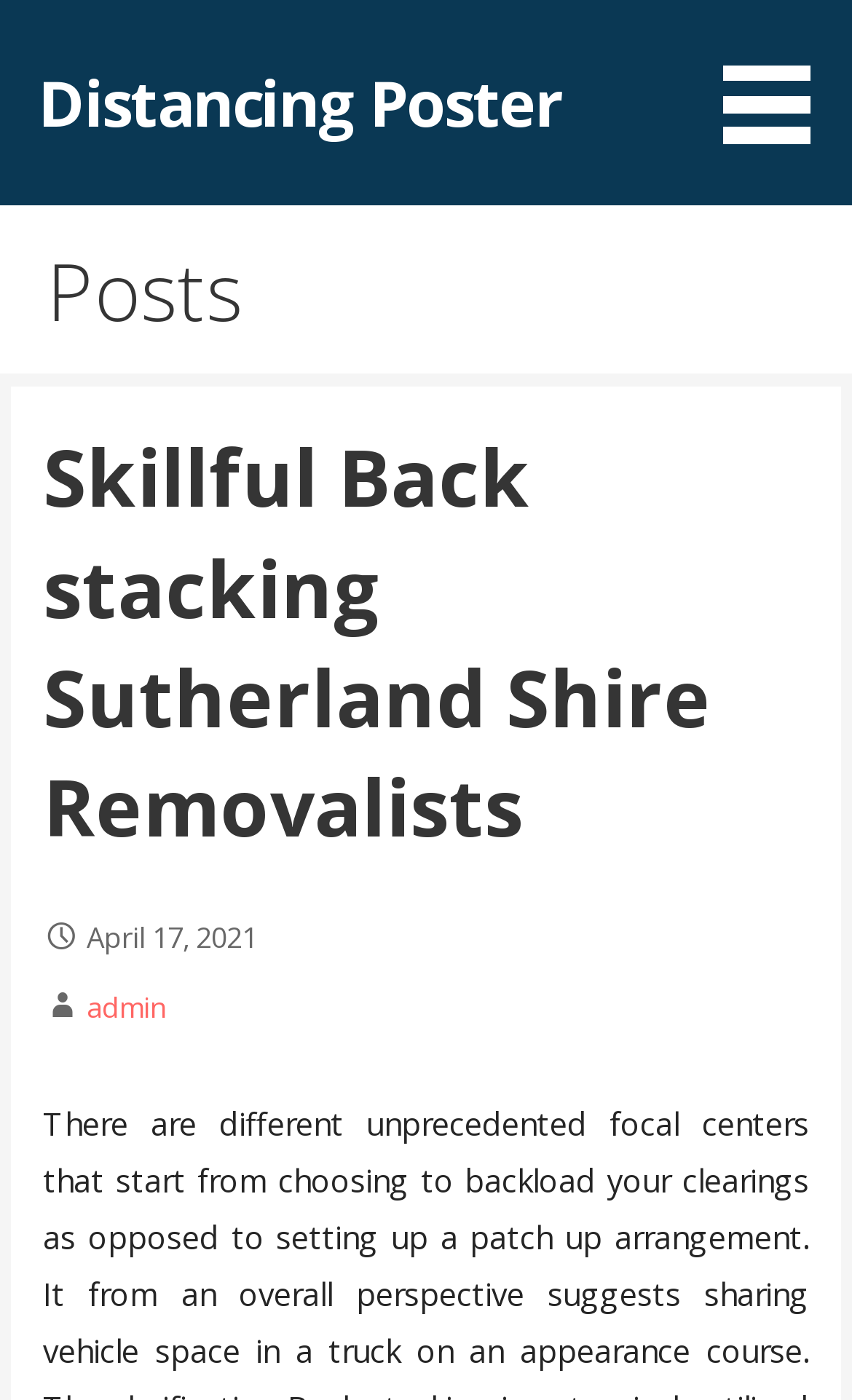Given the element description "Distancing Poster", identify the bounding box of the corresponding UI element.

[0.045, 0.041, 0.658, 0.102]